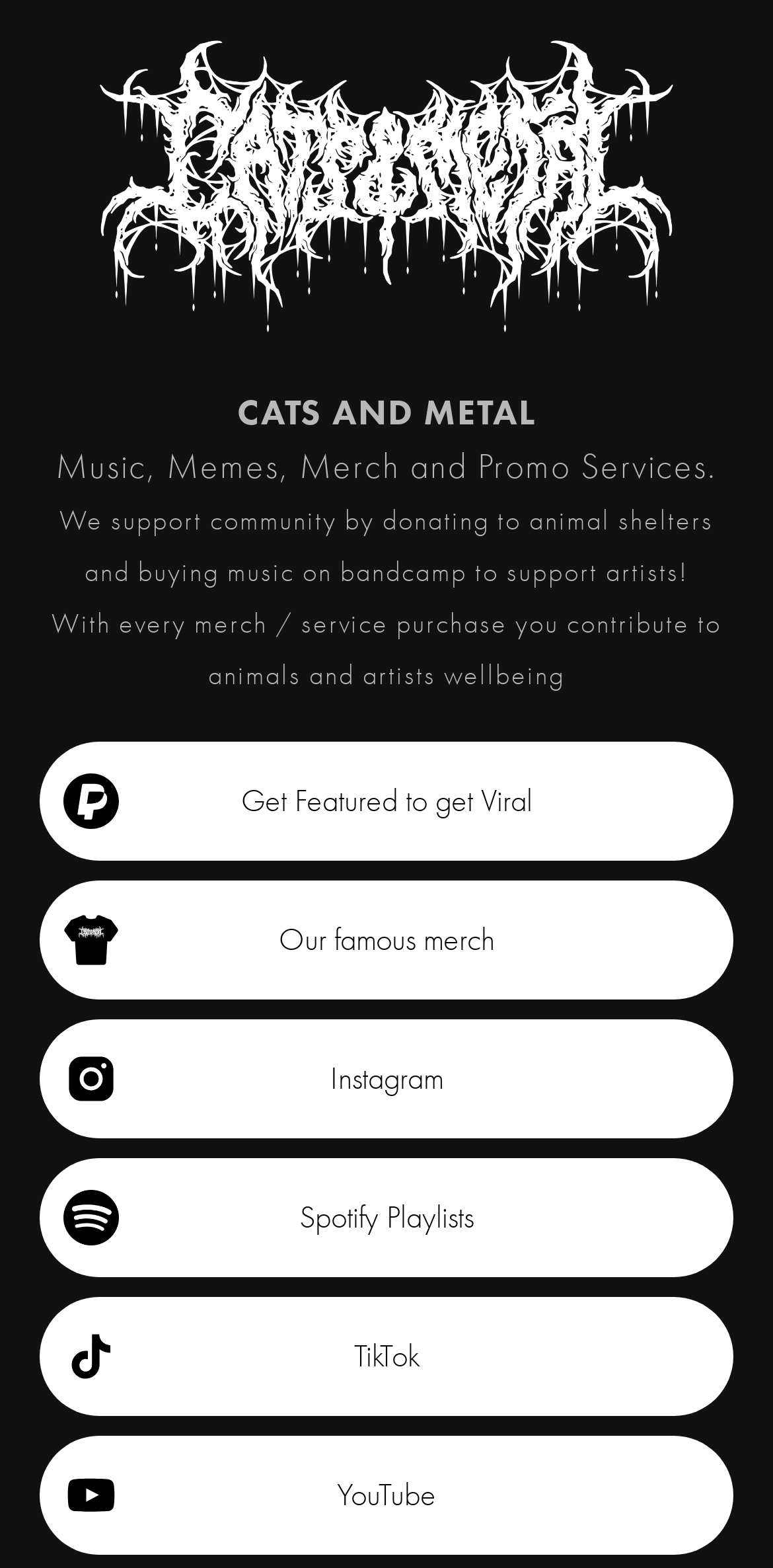Provide a brief response to the question below using a single word or phrase: 
How many social media platforms are linked on this website?

4